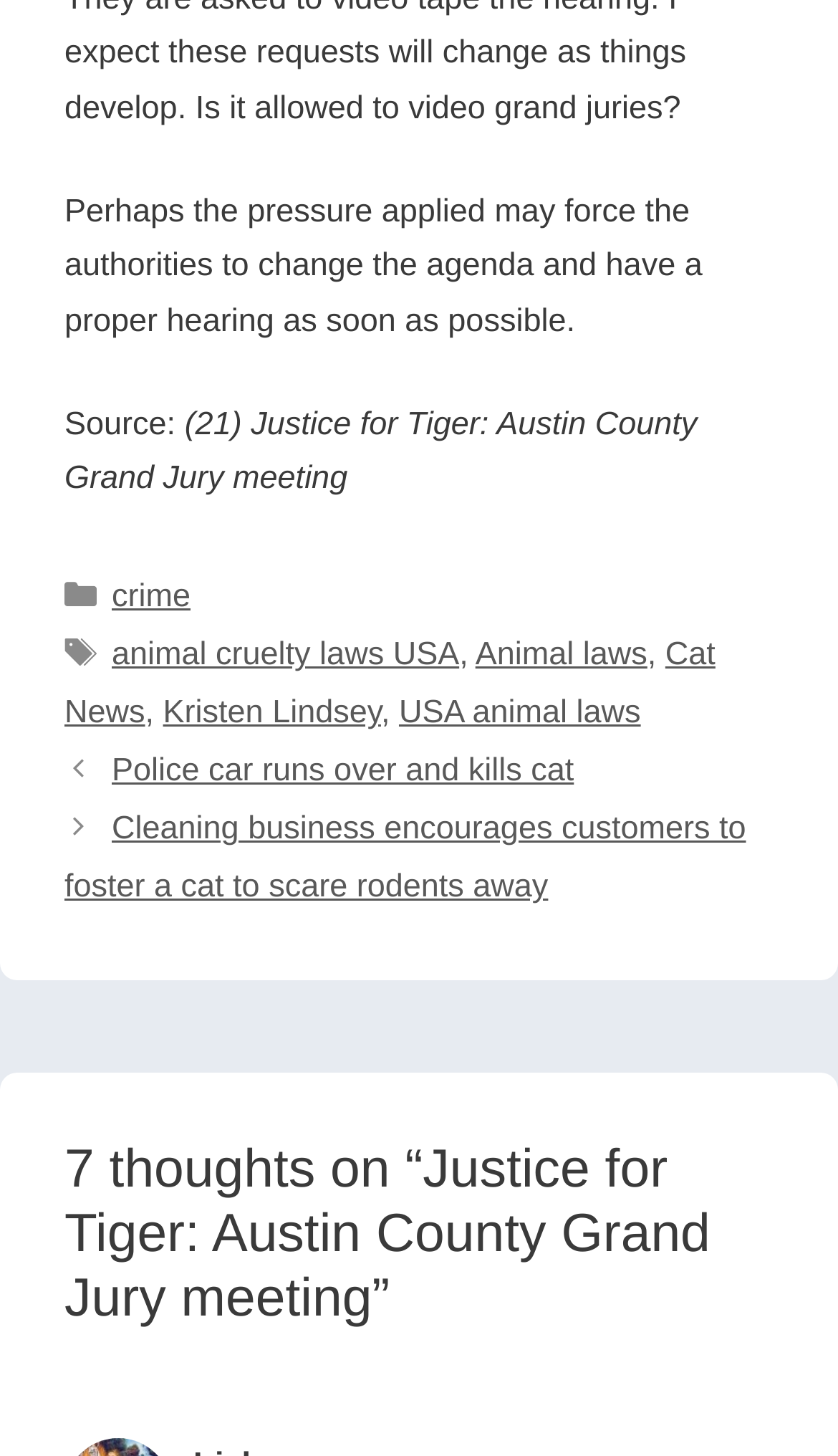Provide the bounding box coordinates of the HTML element this sentence describes: "crime". The bounding box coordinates consist of four float numbers between 0 and 1, i.e., [left, top, right, bottom].

[0.133, 0.398, 0.227, 0.423]